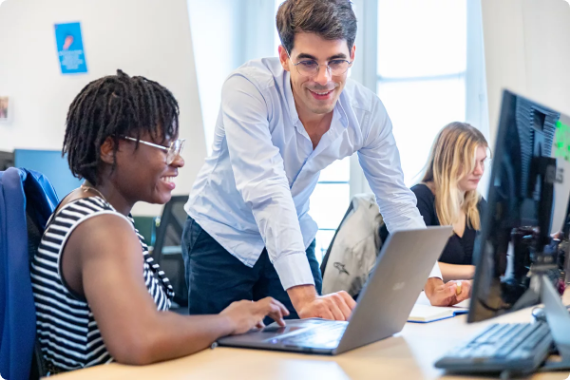What type of team is depicted in the image?
Please use the visual content to give a single word or phrase answer.

legal and financial services